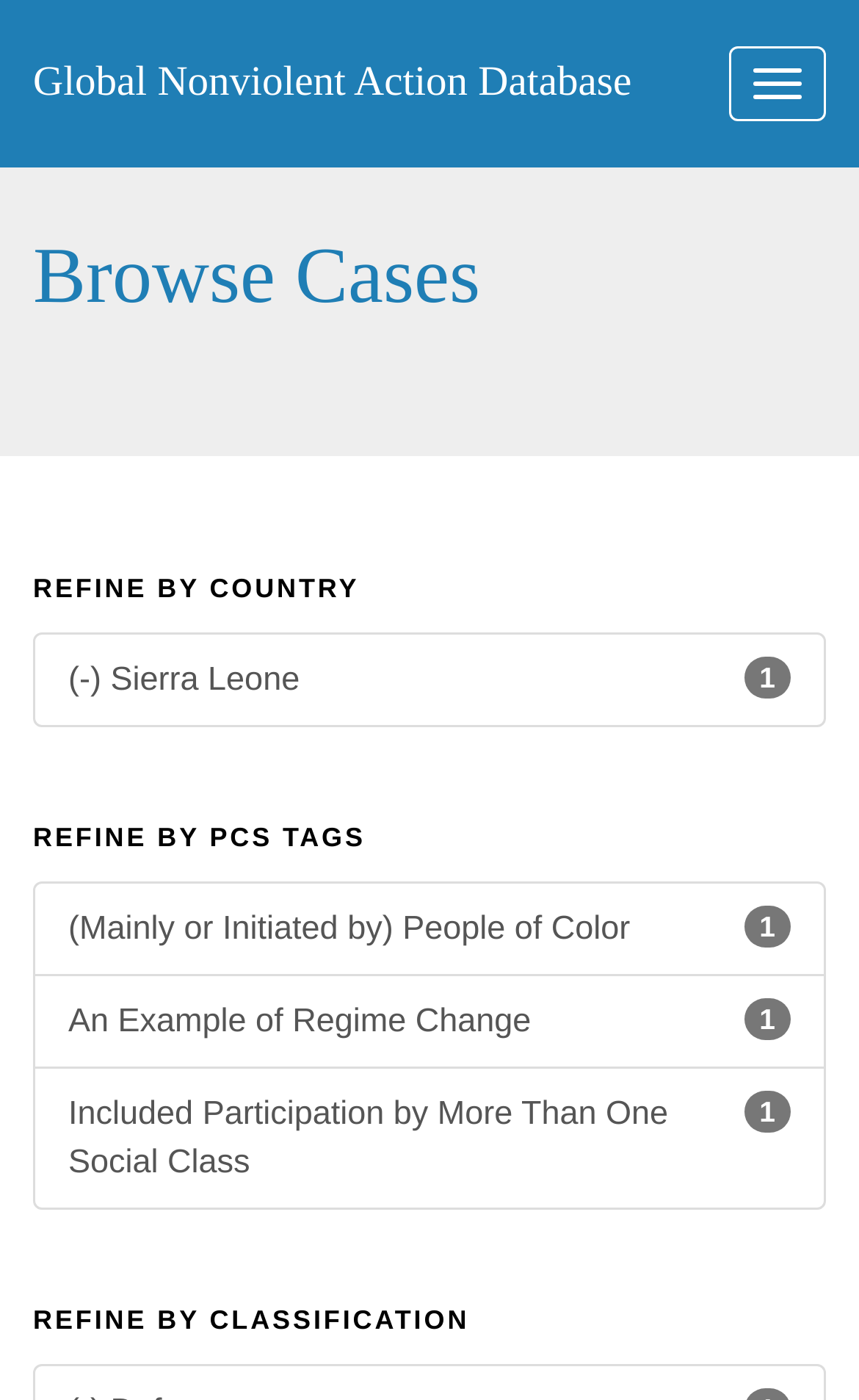Given the description: "Term Dates - 2023/2024", determine the bounding box coordinates of the UI element. The coordinates should be formatted as four float numbers between 0 and 1, [left, top, right, bottom].

None